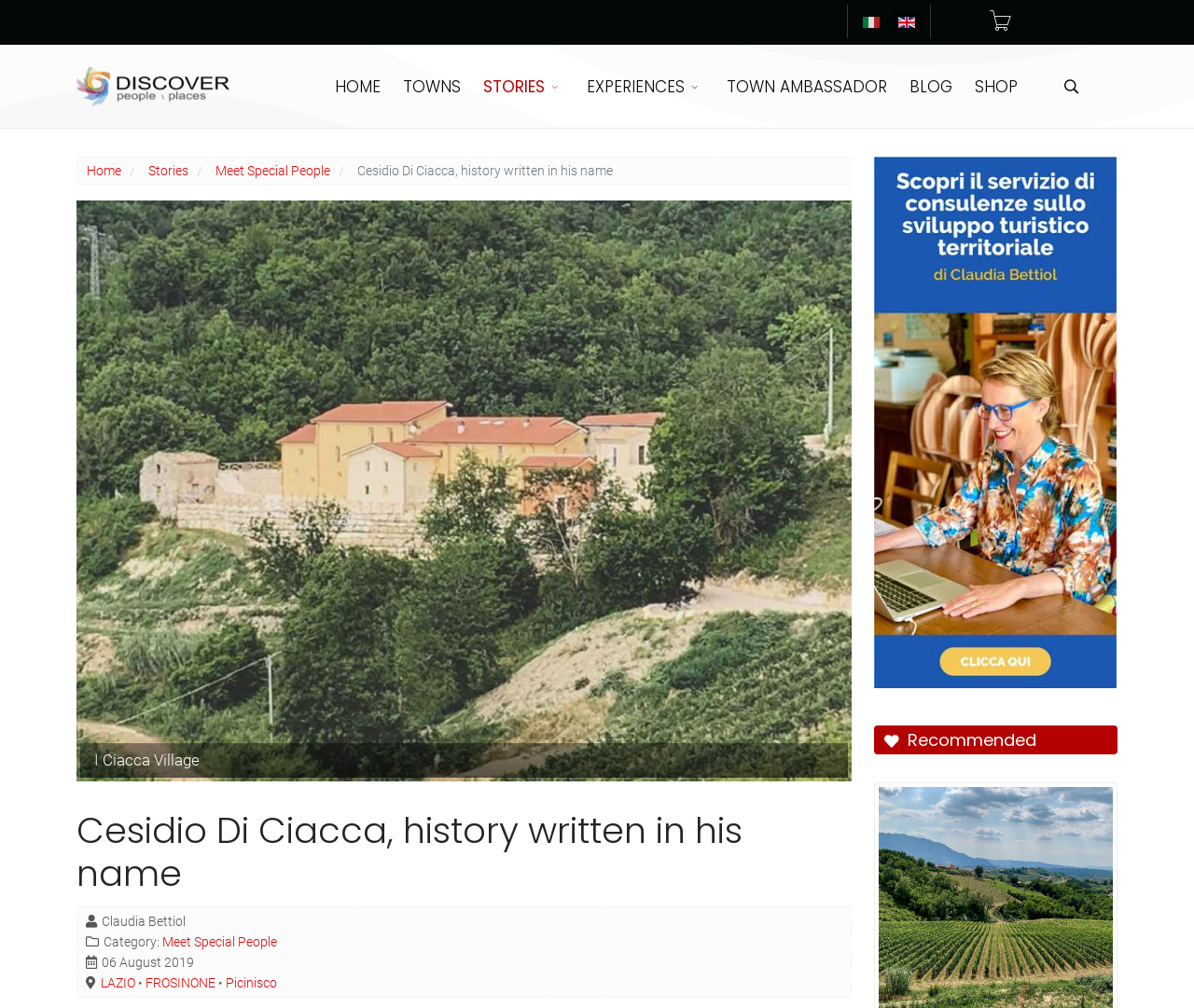Please extract the webpage's main title and generate its text content.

Cesidio Di Ciacca, history written in his name